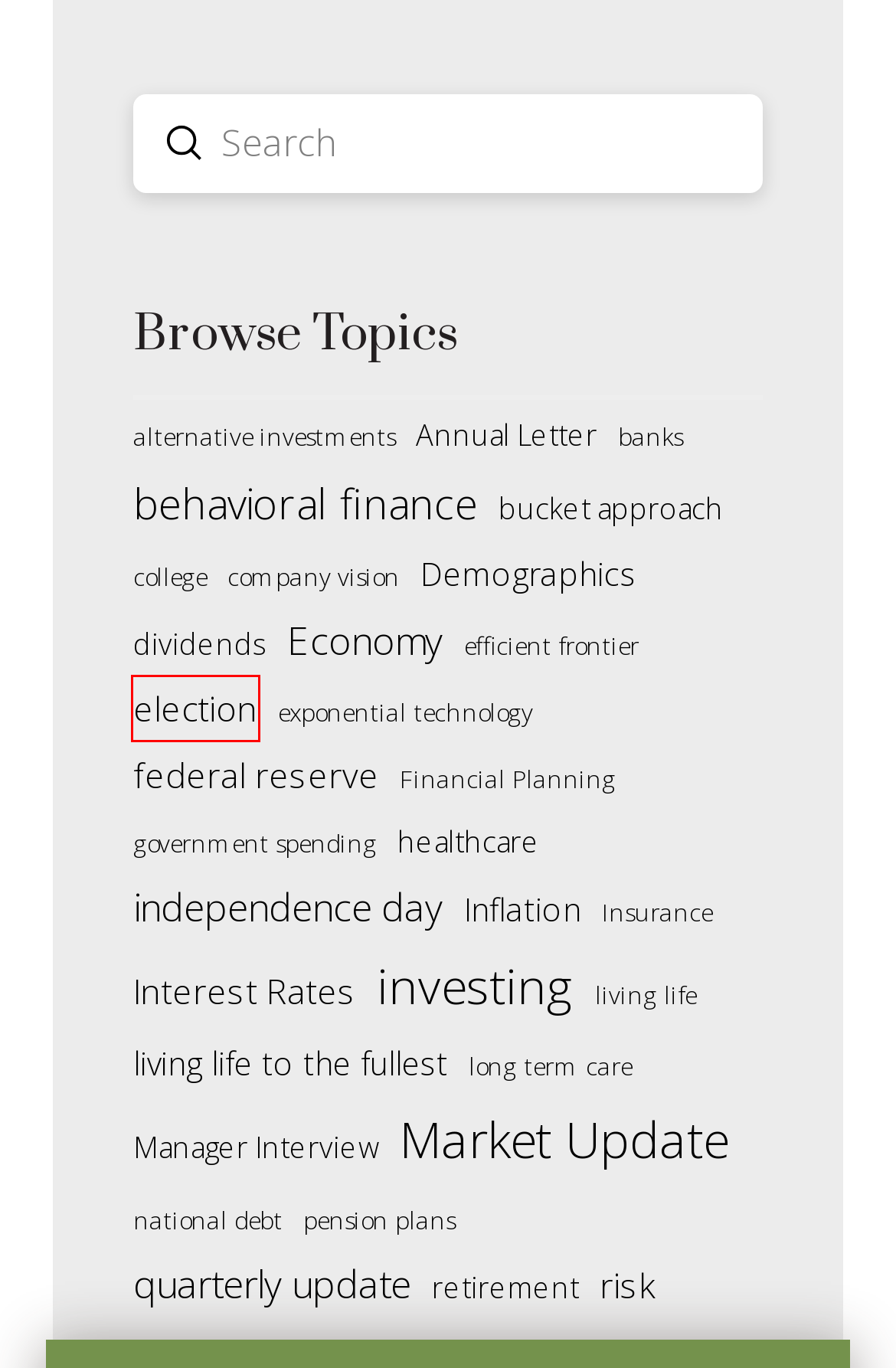You have been given a screenshot of a webpage with a red bounding box around a UI element. Select the most appropriate webpage description for the new webpage that appears after clicking the element within the red bounding box. The choices are:
A. bucket approach Archives - Evergreen Wealth Management
B. election Archives - Evergreen Wealth Management
C. long term care Archives - Evergreen Wealth Management
D. college Archives - Evergreen Wealth Management
E. pension plans Archives - Evergreen Wealth Management
F. Manager Interview Archives - Evergreen Wealth Management
G. federal reserve Archives - Evergreen Wealth Management
H. dividends Archives - Evergreen Wealth Management

B